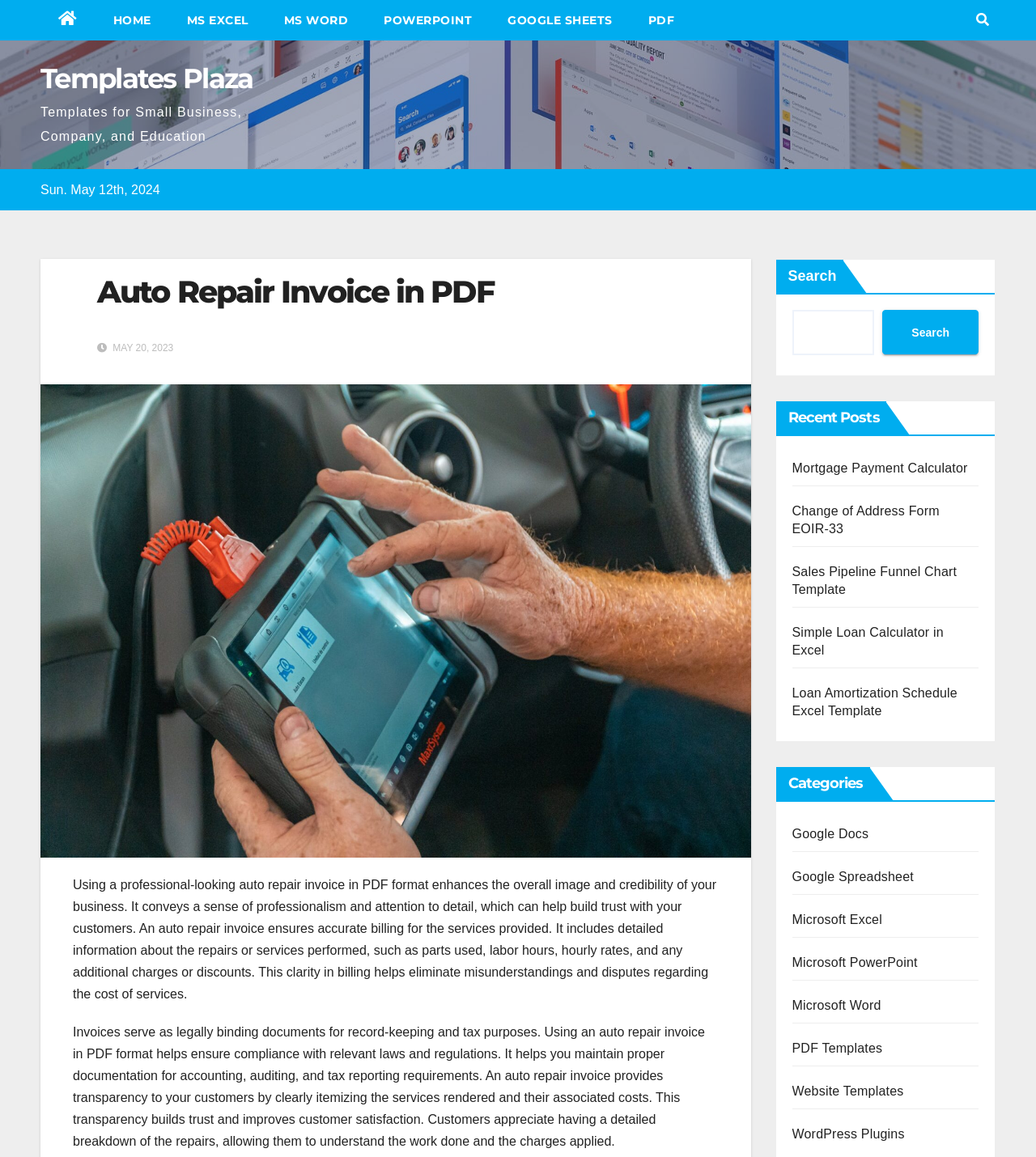Please determine the bounding box coordinates of the element to click in order to execute the following instruction: "Search for a template". The coordinates should be four float numbers between 0 and 1, specified as [left, top, right, bottom].

[0.764, 0.268, 0.844, 0.307]